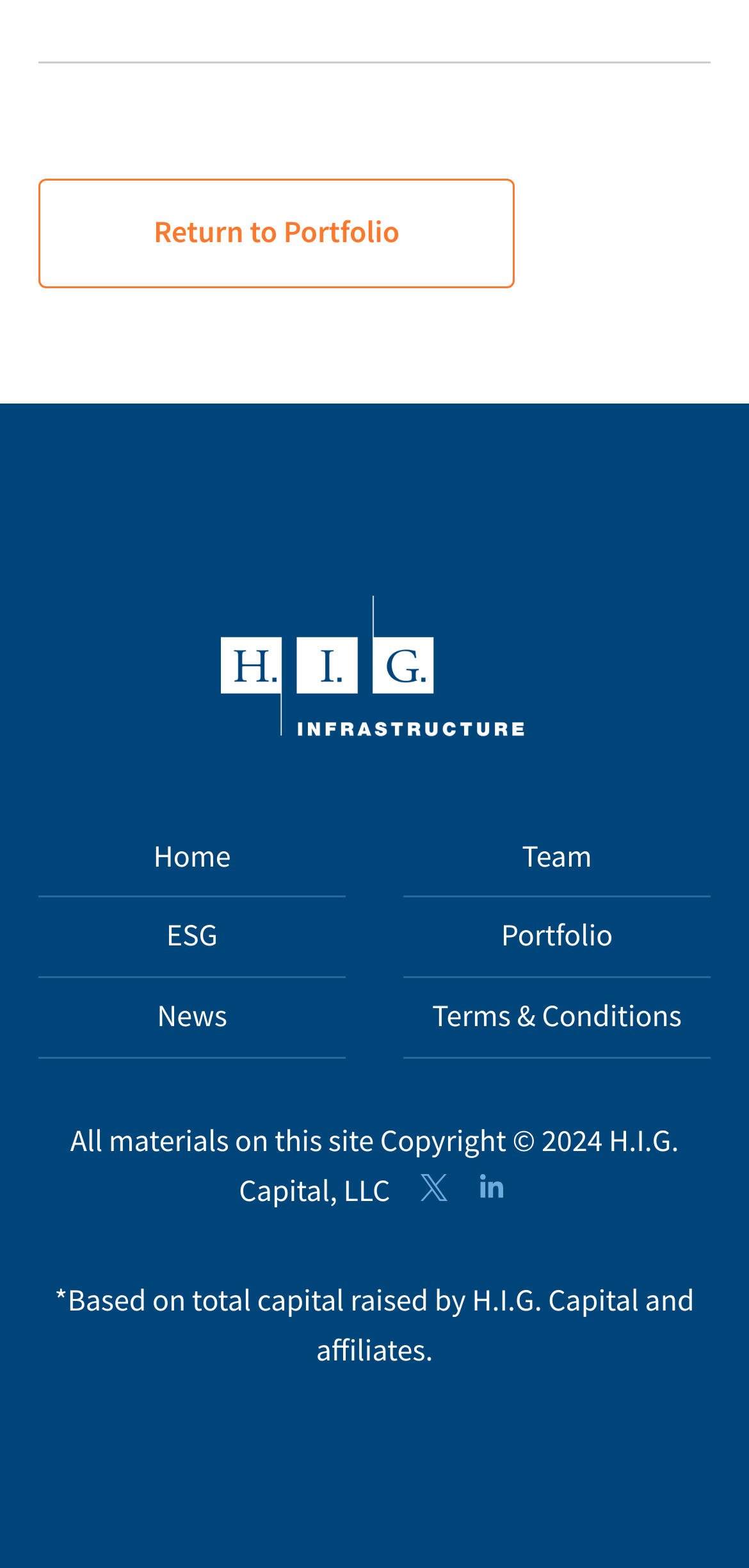Using the provided element description "Terms & Conditions", determine the bounding box coordinates of the UI element.

[0.538, 0.624, 0.949, 0.675]